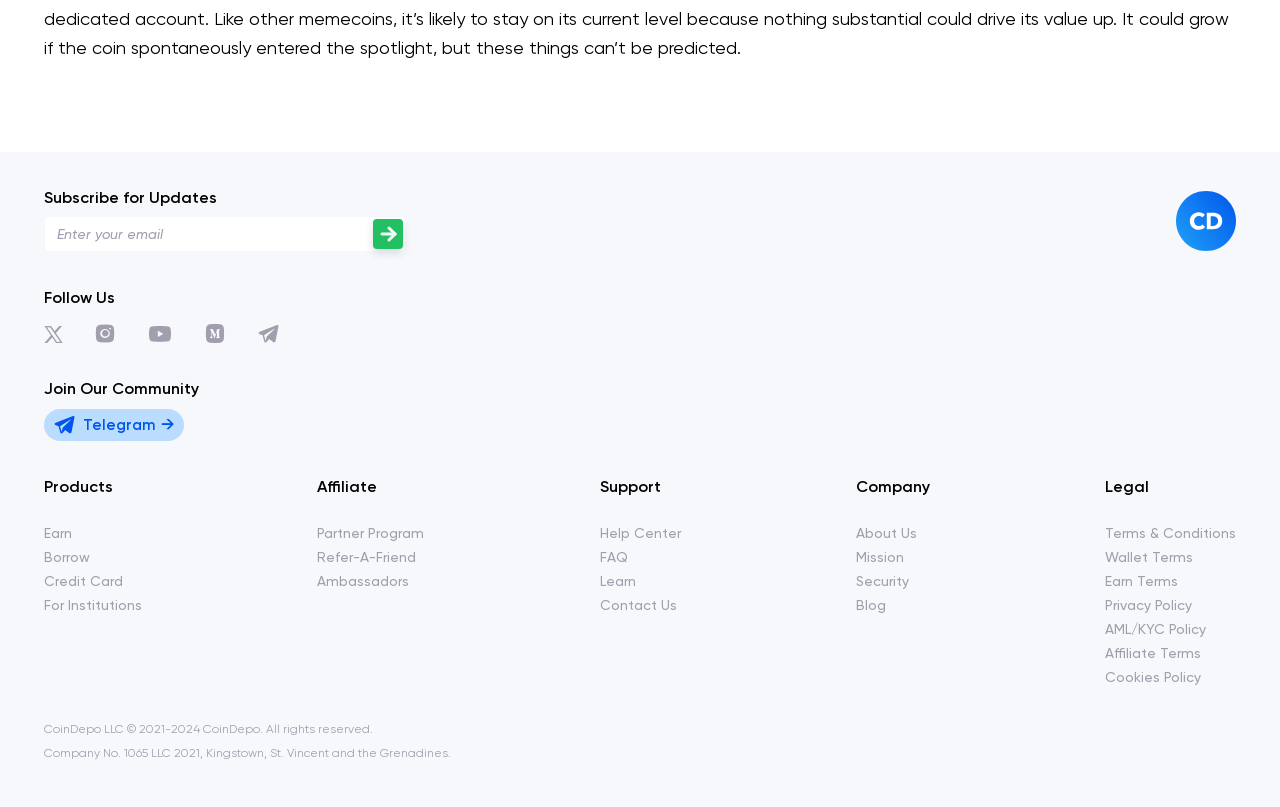Please reply with a single word or brief phrase to the question: 
What is the last item in the 'Products' section?

For Institutions